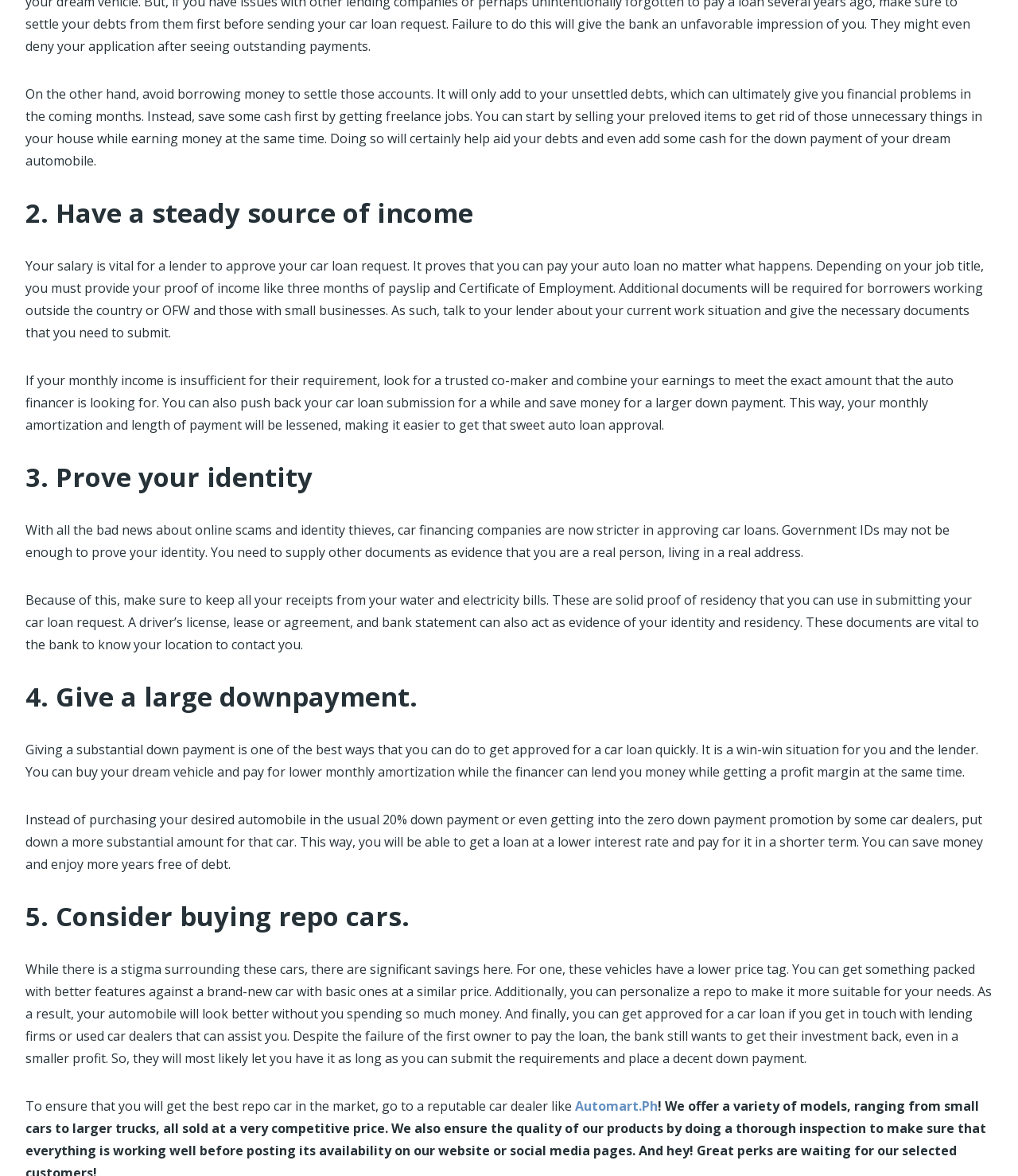What is the importance of having a steady source of income for a car loan?
From the details in the image, answer the question comprehensively.

According to the webpage, having a steady source of income is vital for a lender to approve a car loan request. It proves that the borrower can pay their auto loan no matter what happens. This is why the lender requires proof of income, such as three months of payslips and a Certificate of Employment.